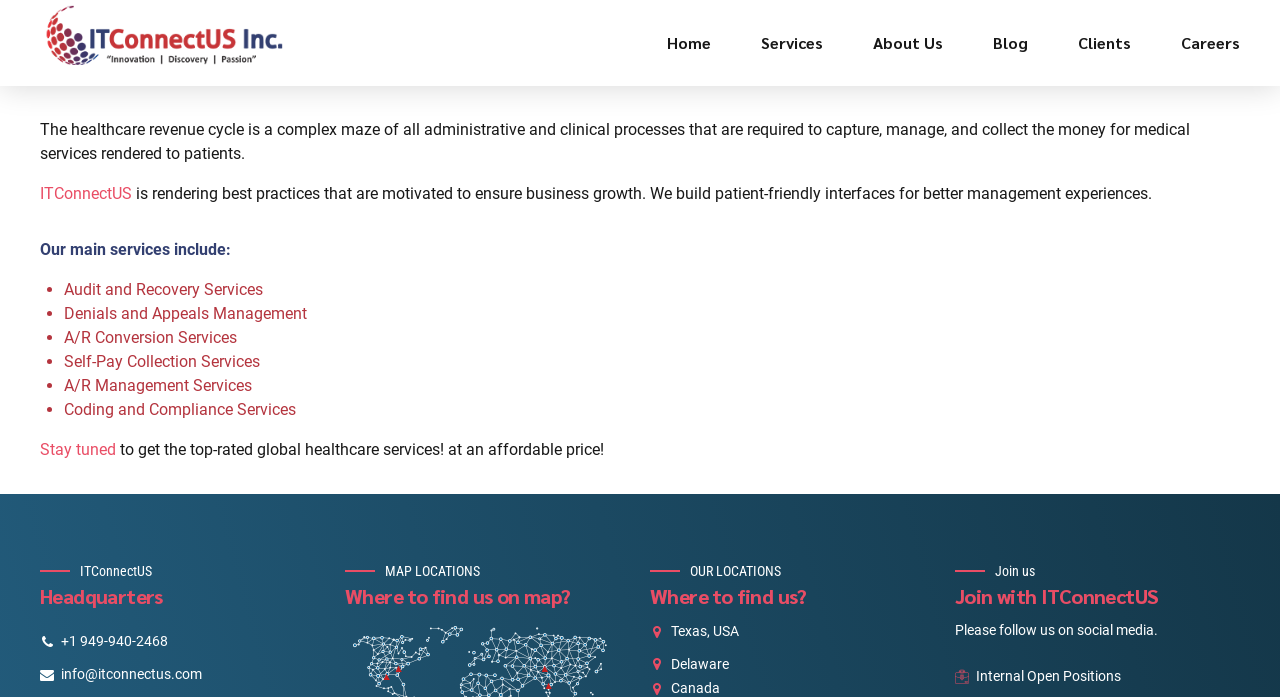What is the purpose of the 'Stay tuned' link?
Answer the question using a single word or phrase, according to the image.

To get top-rated global healthcare services